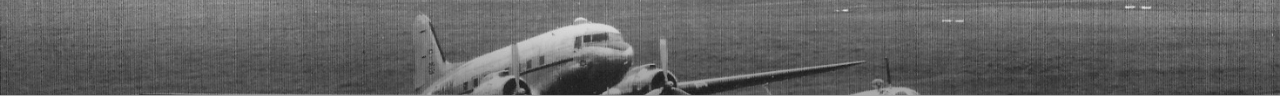Refer to the image and provide a thorough answer to this question:
Where is the aircraft positioned?

The plane is positioned on what appears to be a grassy airfield, indicating an era when such aircraft were commonly used for aviation purposes.